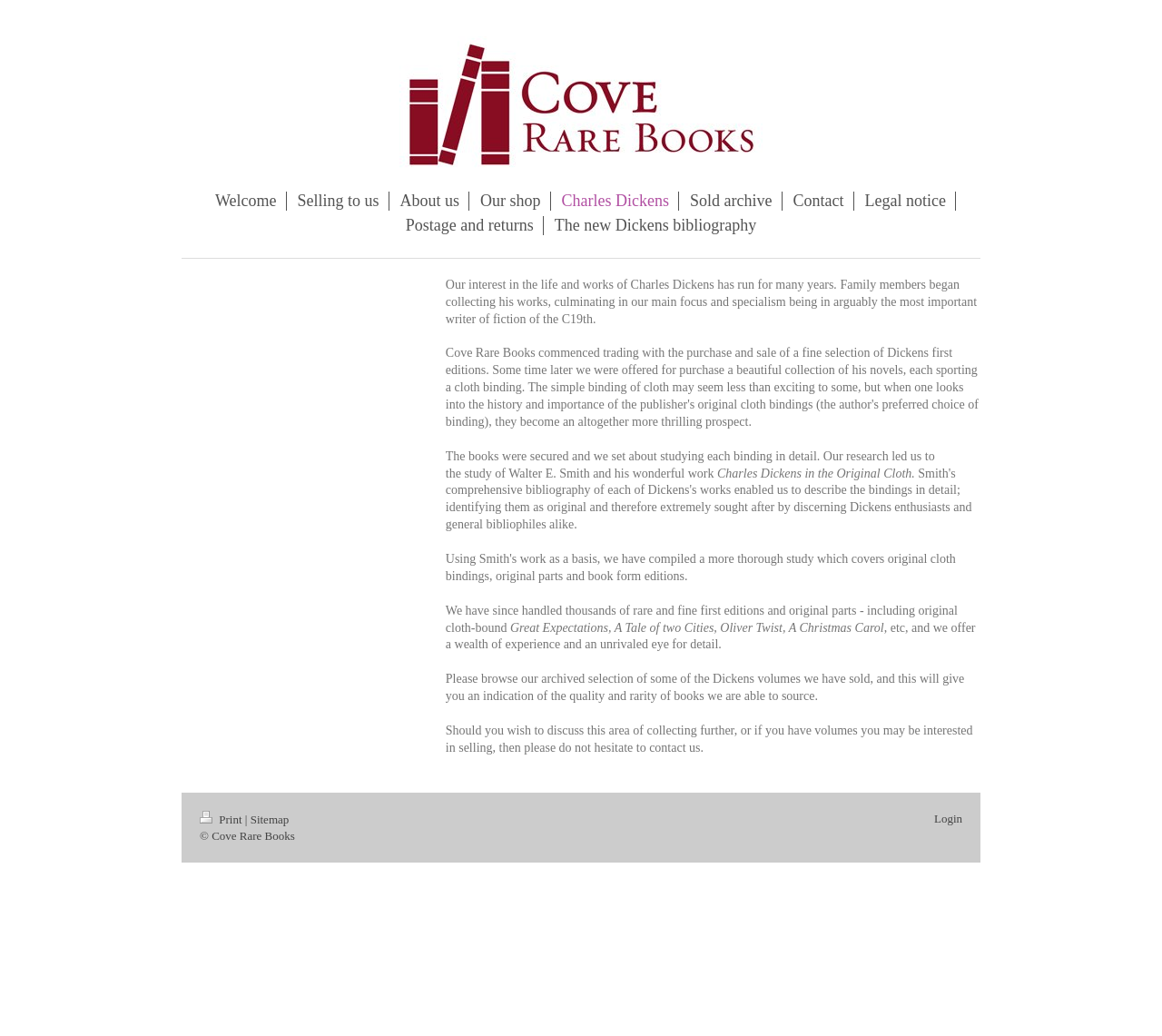What type of books does Cove Rare Books handle?
Please interpret the details in the image and answer the question thoroughly.

According to the webpage, Cove Rare Books has handled 'thousands of rare and fine first editions and original parts', including works by Charles Dickens.